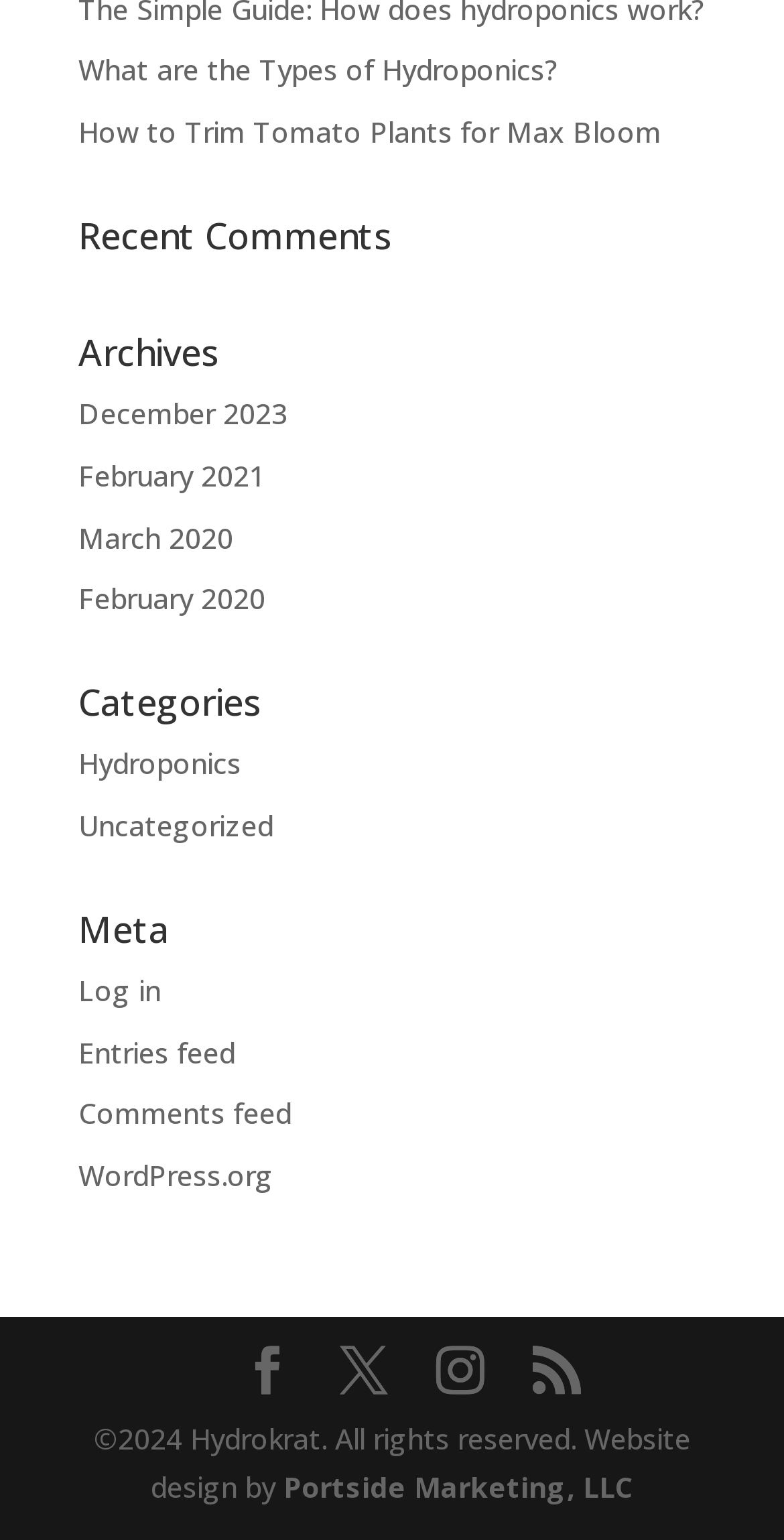What is the name of the website?
Based on the image, answer the question in a detailed manner.

The copyright information at the bottom of the webpage mentions 'Hydrokrat. All rights reserved.' which suggests that the name of the website is Hydrokrat.